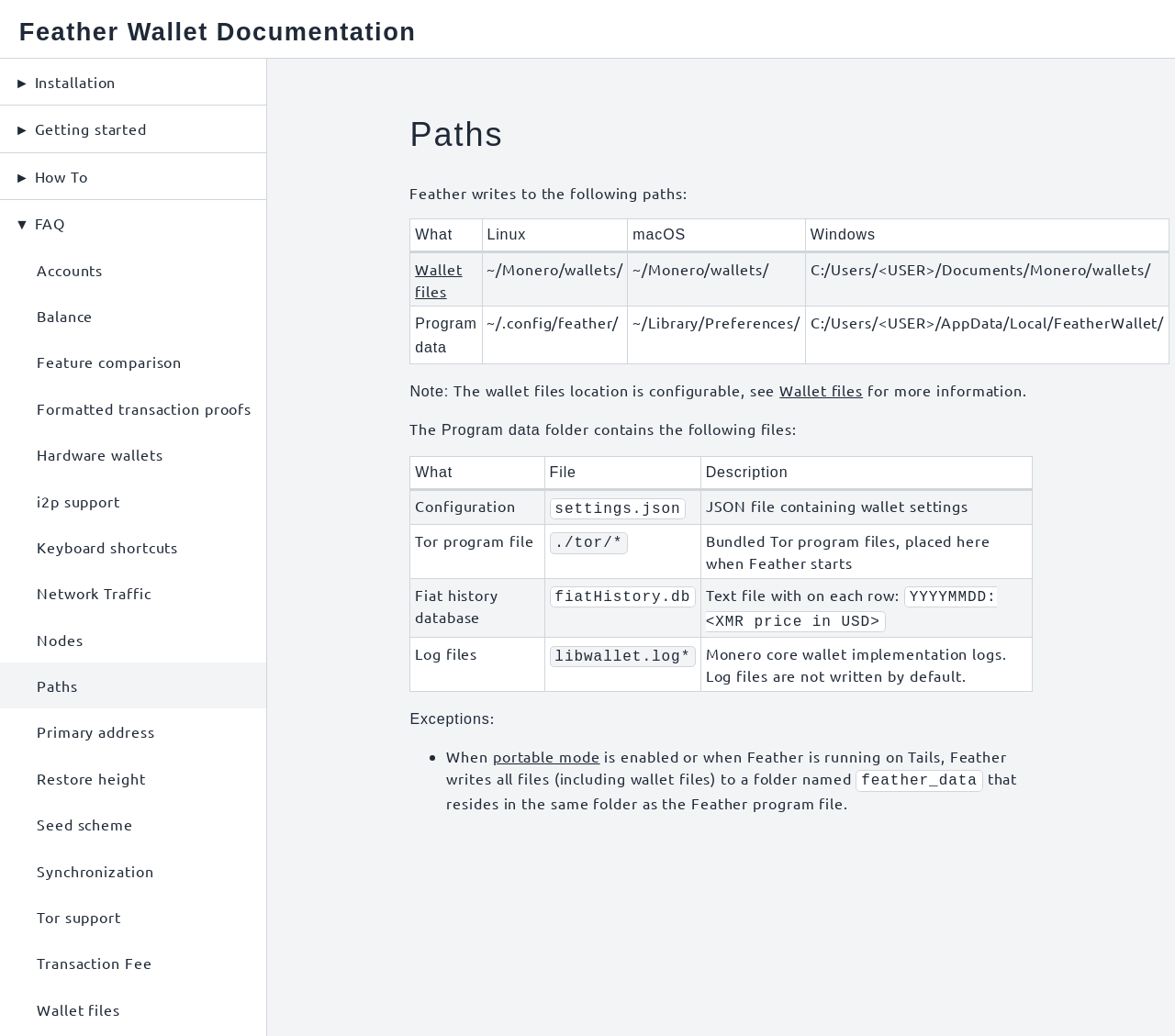Please give a concise answer to this question using a single word or phrase: 
What happens to the file locations when portable mode is enabled?

Files are written to a folder named 'feather_data'